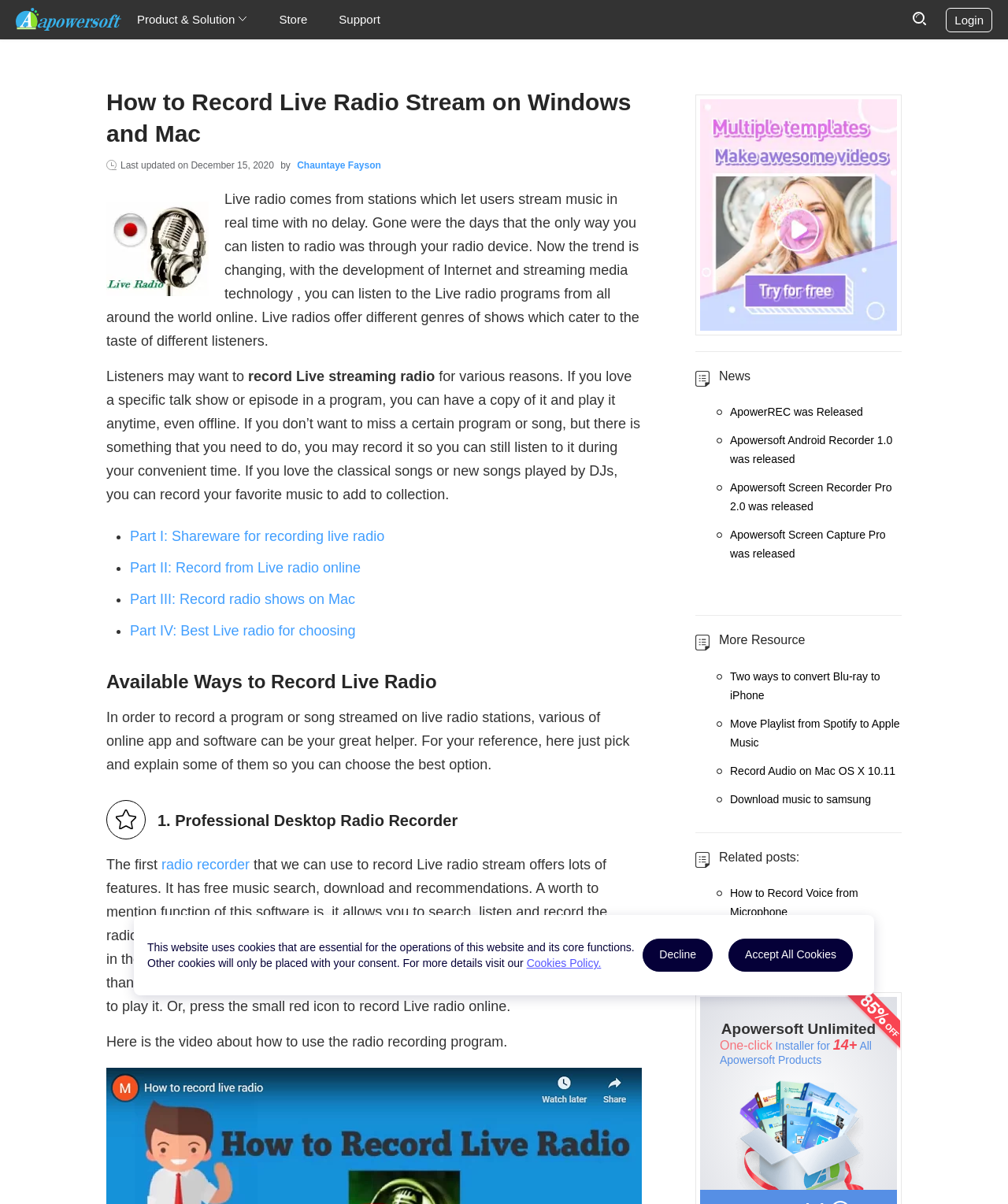Identify the bounding box coordinates of the section to be clicked to complete the task described by the following instruction: "Click the 'Store' link". The coordinates should be four float numbers between 0 and 1, formatted as [left, top, right, bottom].

[0.277, 0.01, 0.305, 0.022]